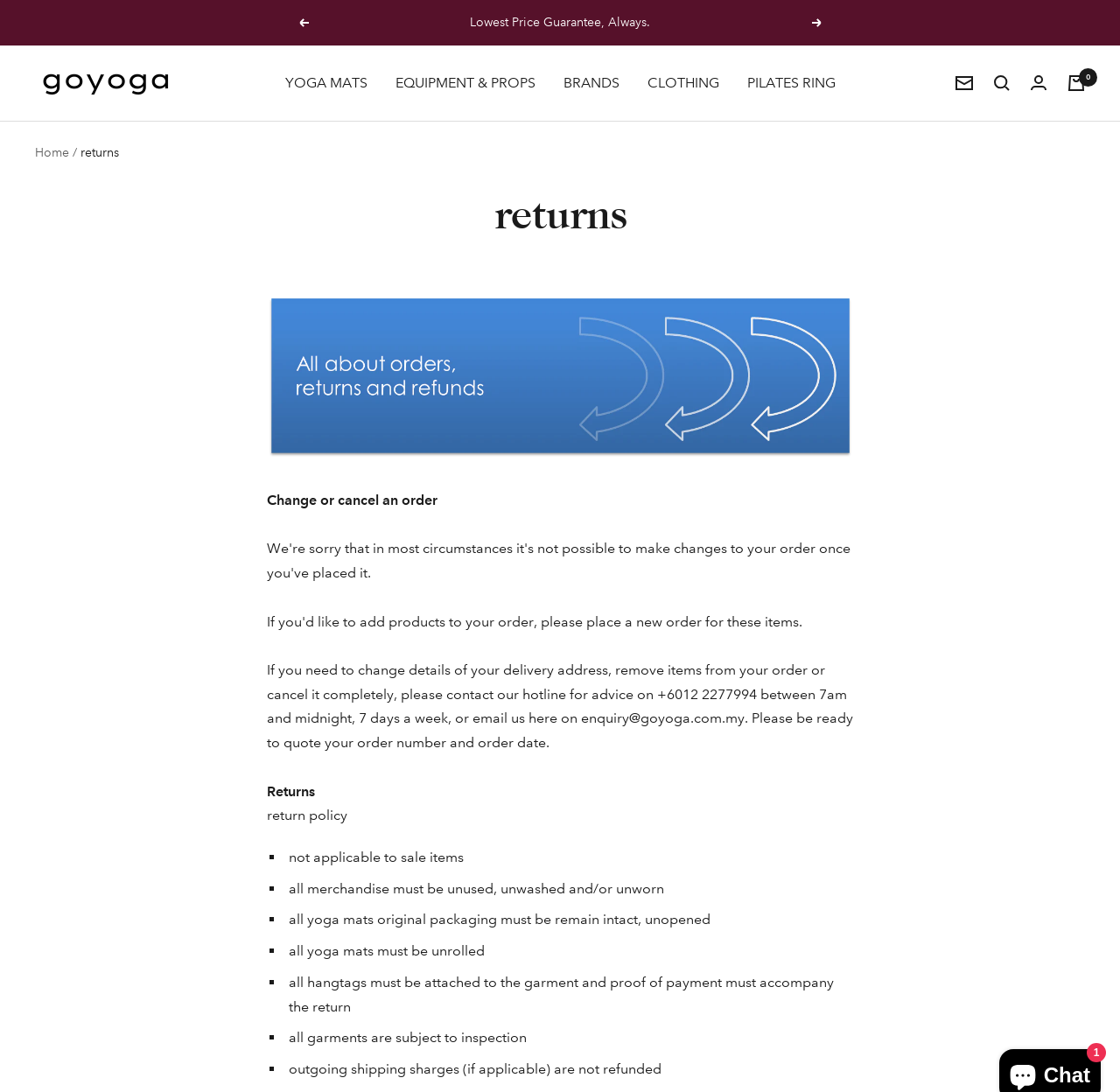Identify the bounding box coordinates of the region I need to click to complete this instruction: "Go to YOGA MATS page".

[0.254, 0.065, 0.328, 0.087]